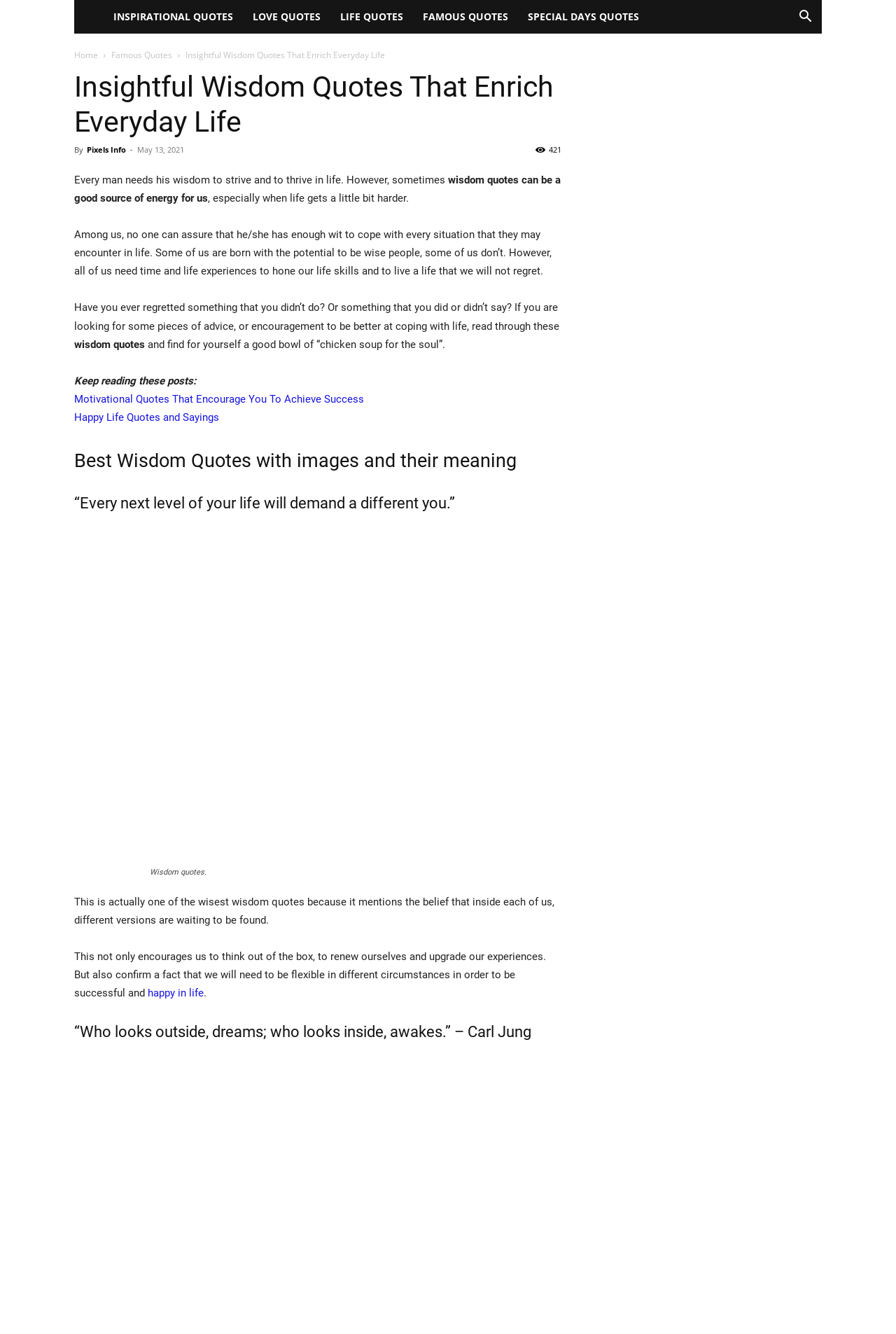Show the bounding box coordinates of the region that should be clicked to follow the instruction: "Read the 'Motivational Quotes That Encourage You To Achieve Success' article."

[0.083, 0.294, 0.406, 0.304]